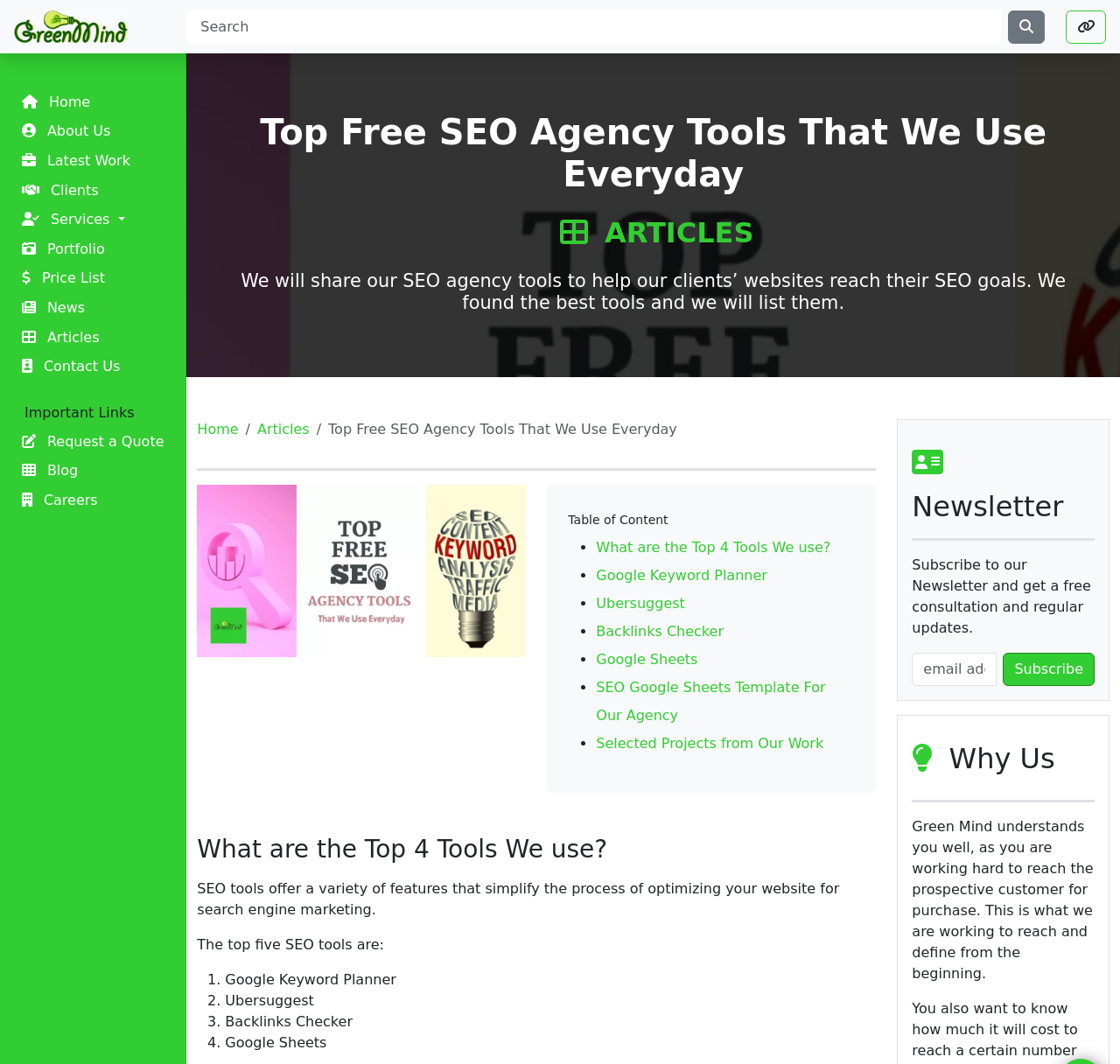Locate the bounding box coordinates of the element that should be clicked to fulfill the instruction: "Request a quote".

[0.009, 0.401, 0.157, 0.429]